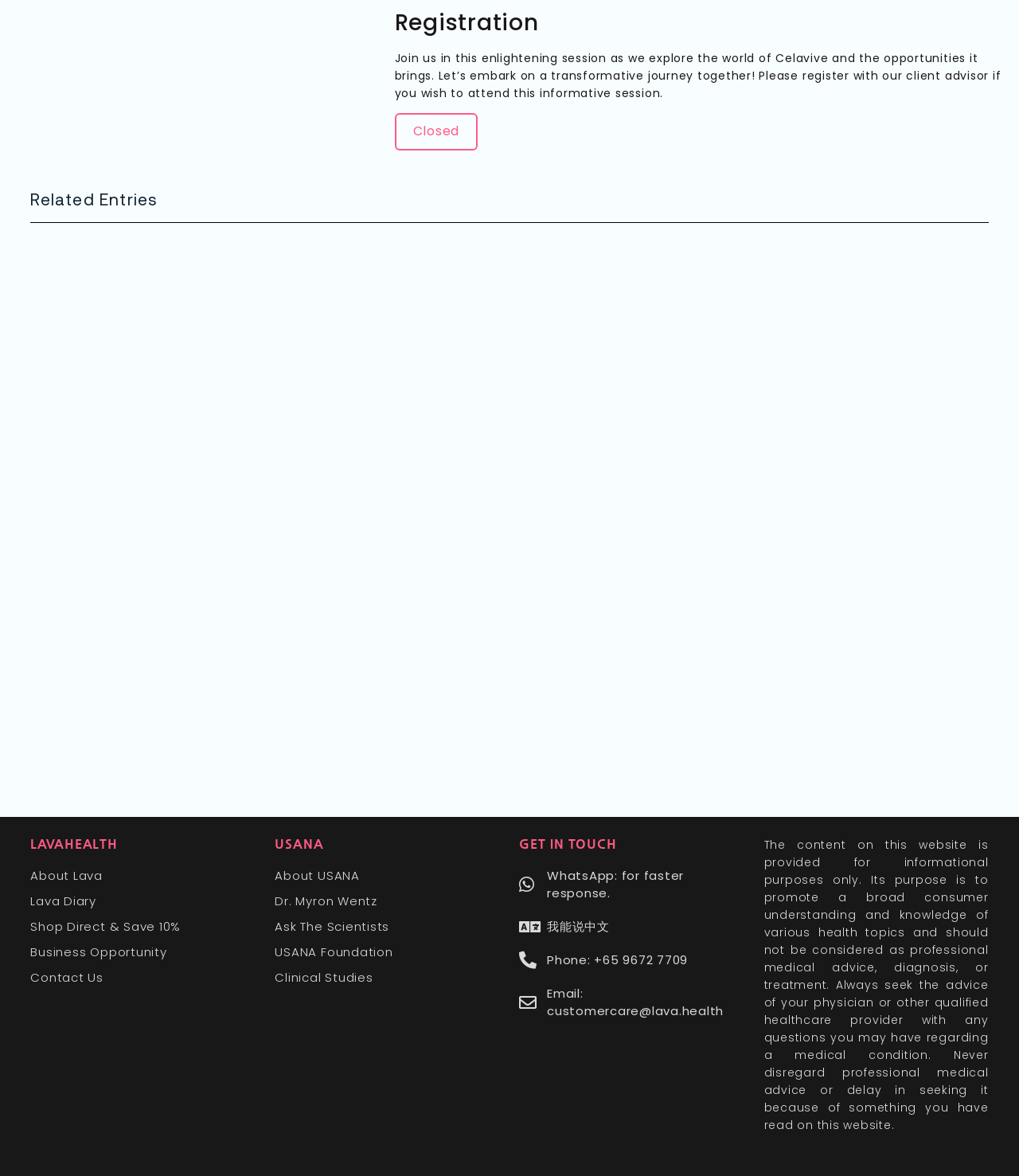Provide the bounding box coordinates, formatted as (top-left x, top-left y, bottom-right x, bottom-right y), with all values being floating point numbers between 0 and 1. Identify the bounding box of the UI element that matches the description: Shop Direct & Save 10%

[0.03, 0.781, 0.25, 0.796]